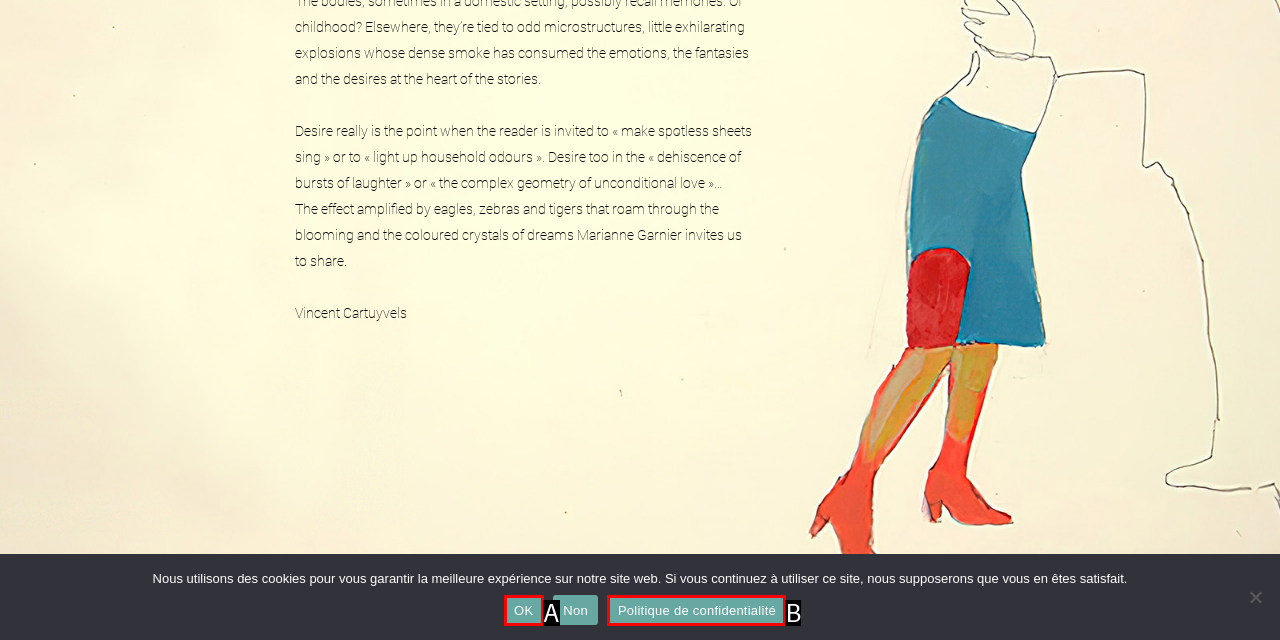Point out the HTML element that matches the following description: Politique de confidentialité
Answer with the letter from the provided choices.

B